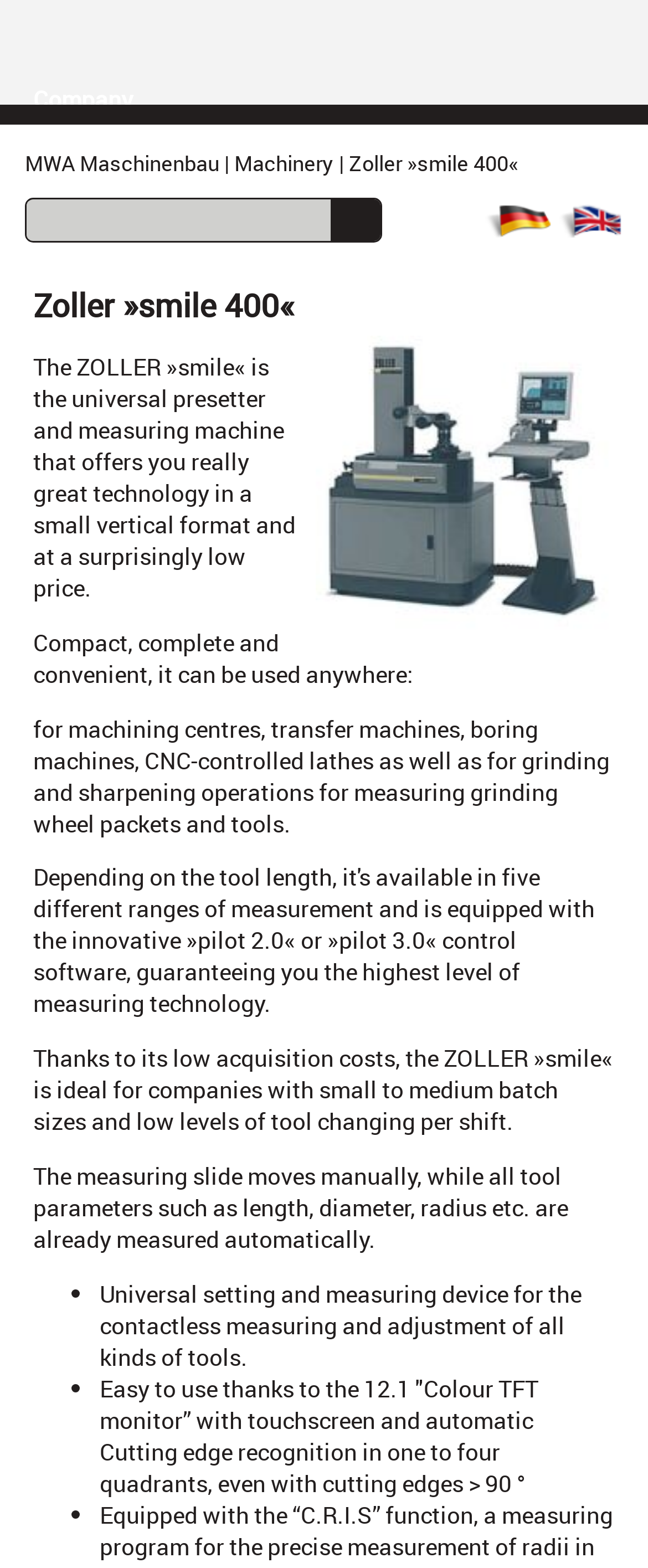Give a one-word or short-phrase answer to the following question: 
What is the language of the webpage?

German and English